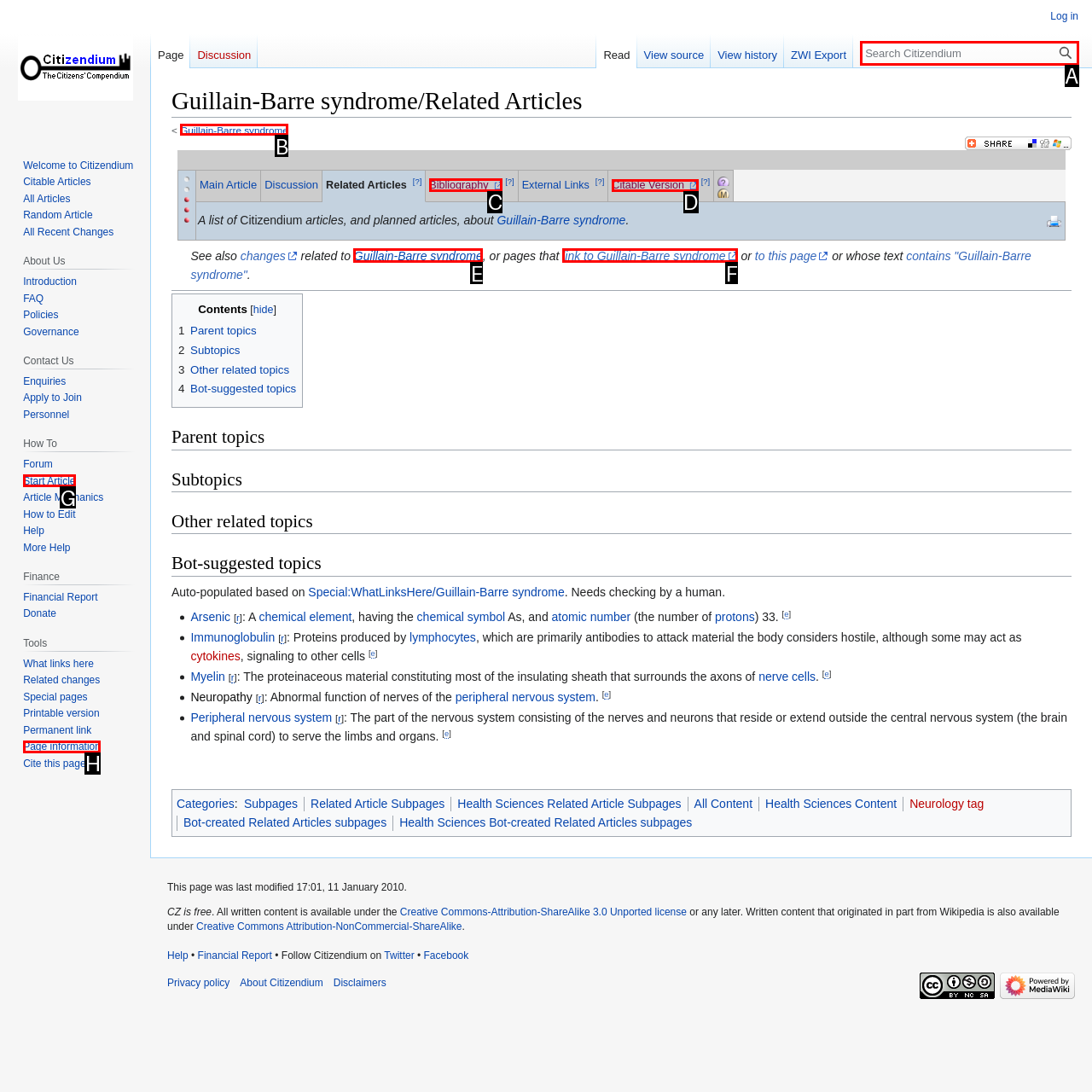Specify which UI element should be clicked to accomplish the task: Check the bibliography. Answer with the letter of the correct choice.

C